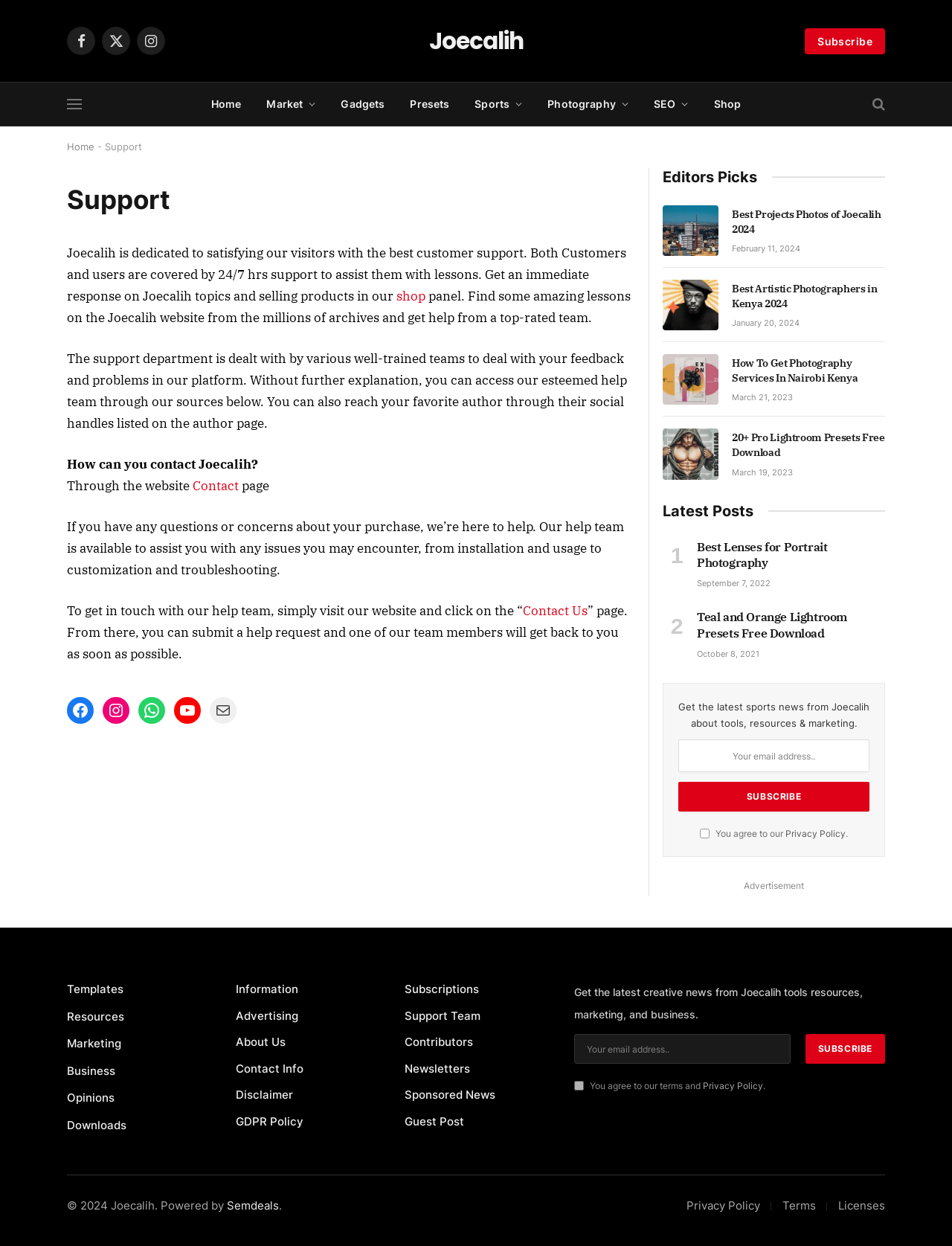Give an extensive and precise description of the webpage.

This webpage is dedicated to providing support to its audience, offering free support to shop and website lessons to its users. At the top of the page, there are social media links to Facebook, Twitter, and Instagram, as well as a link to the website's home page and a menu button. 

Below the social media links, there is a heading that reads "Support" and a paragraph of text that explains the website's commitment to customer support. The text mentions that both customers and users are covered by 24/7 support to assist them with lessons. 

On the left side of the page, there is a section that provides information on how to contact the website's support team. This section includes a link to a contact page and a list of social media handles where users can reach out to the team. 

The main content of the page is divided into two sections. The first section is titled "Editors Picks" and features a list of four articles with images, headings, and links to read more. The articles appear to be related to photography, with topics such as "Best Projects Photos of Joecalih 2024" and "How To Get Photography Services In Nairobi Kenya". 

The second section is titled "Latest Posts" and features a list of three articles with headings, links, and timestamps. These articles also appear to be related to photography, with topics such as "Best Lenses for Portrait Photography" and "Teal and Orange Lightroom Presets Free Download". 

At the bottom of the page, there is a textbox where users can enter their email address to receive the latest sports news from Joecalih.